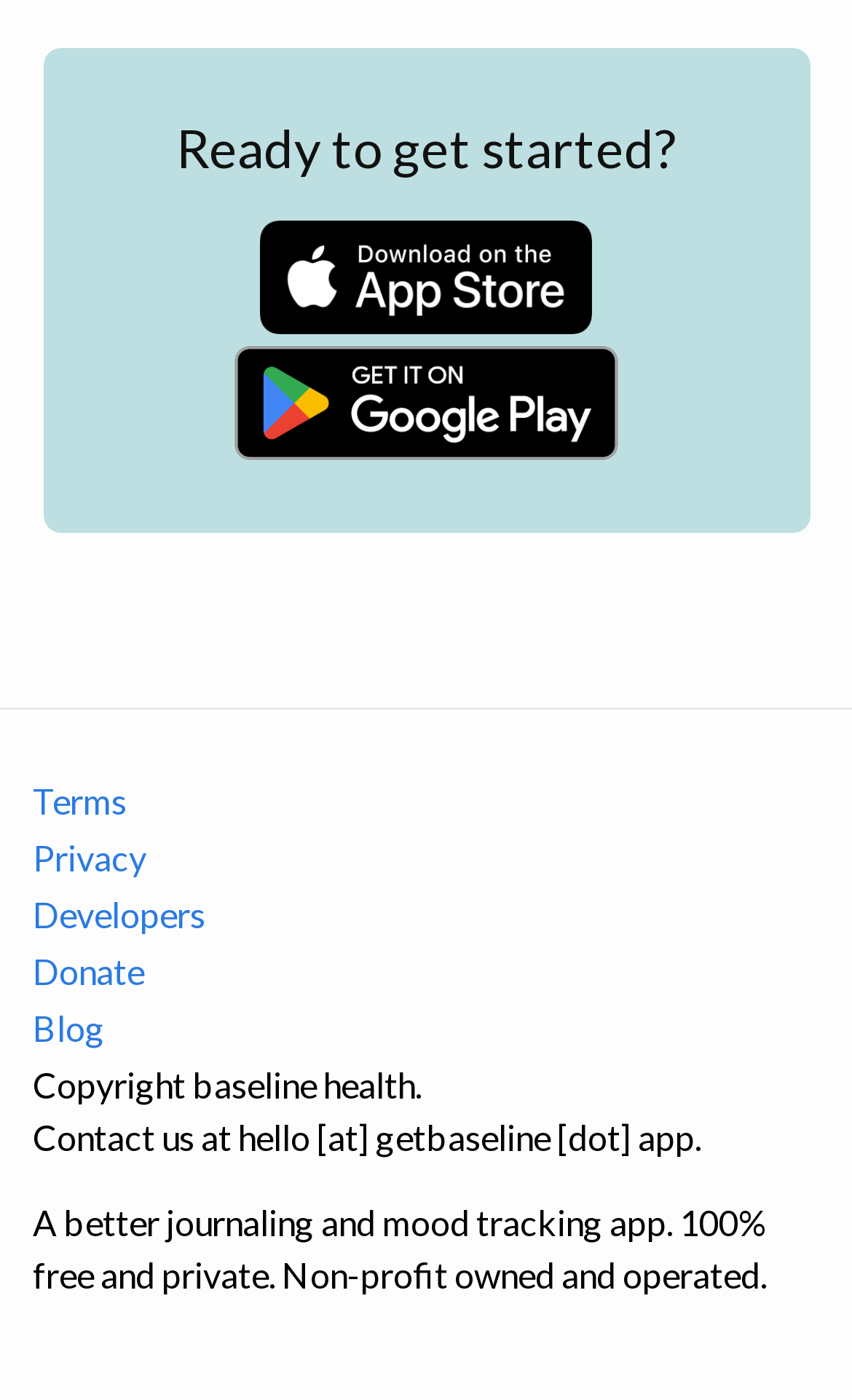What type of organization owns the app?
Answer with a single word or phrase by referring to the visual content.

Non-profit